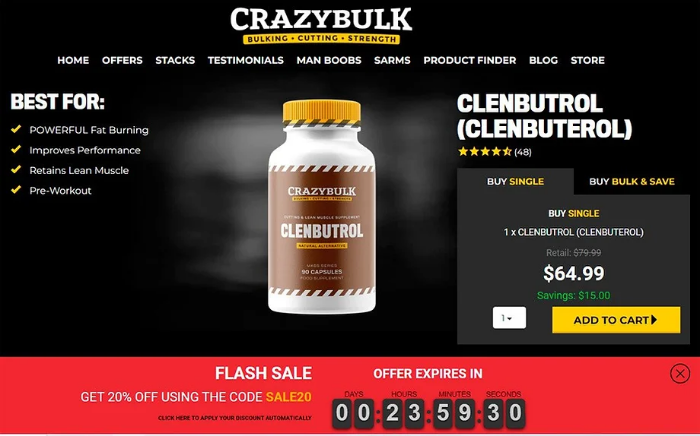Give a one-word or short phrase answer to the question: 
What is the discount amount?

$15.00